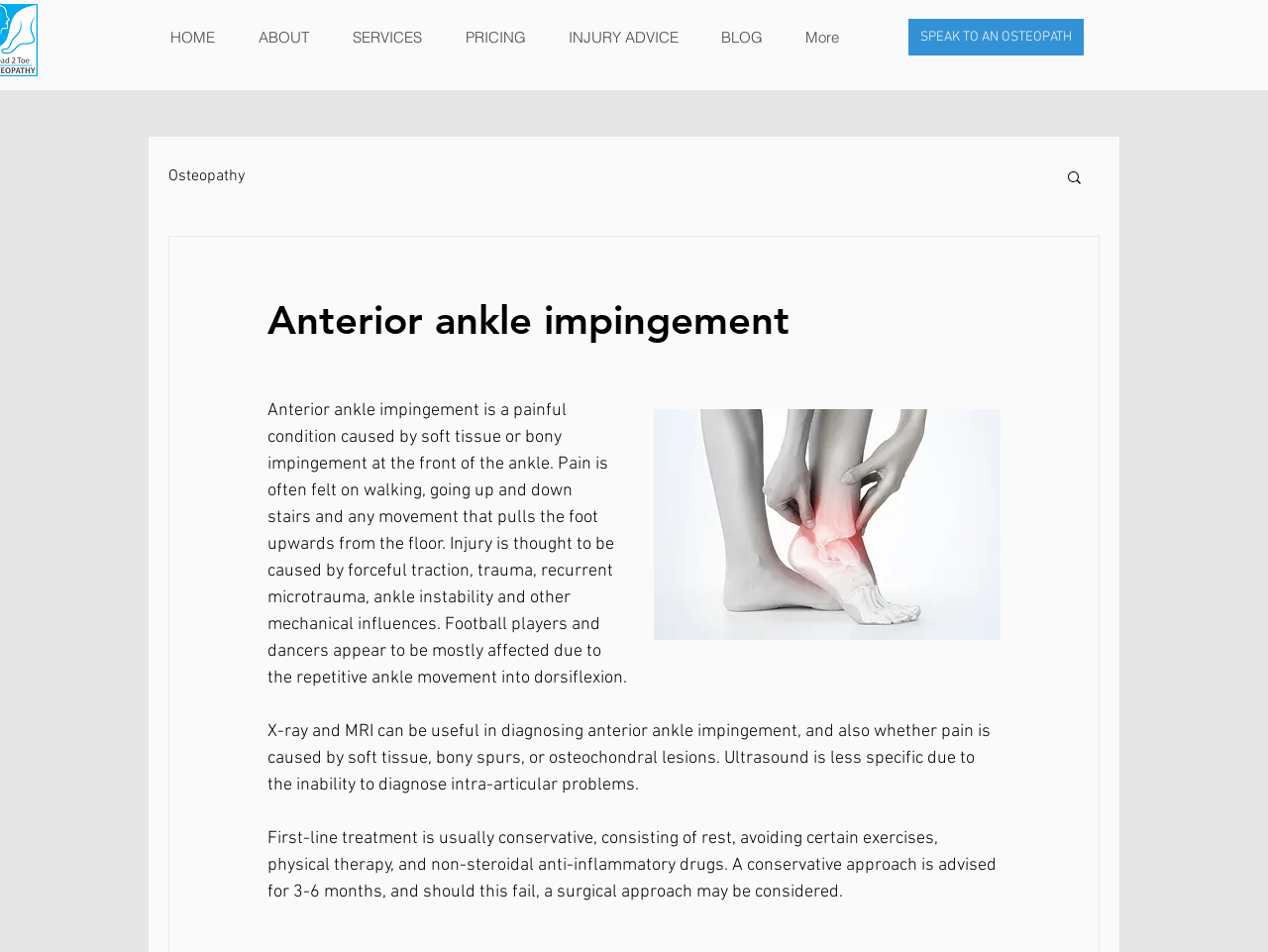Determine the bounding box for the HTML element described here: "ABOUT". The coordinates should be given as [left, top, right, bottom] with each number being a float between 0 and 1.

[0.186, 0.014, 0.26, 0.065]